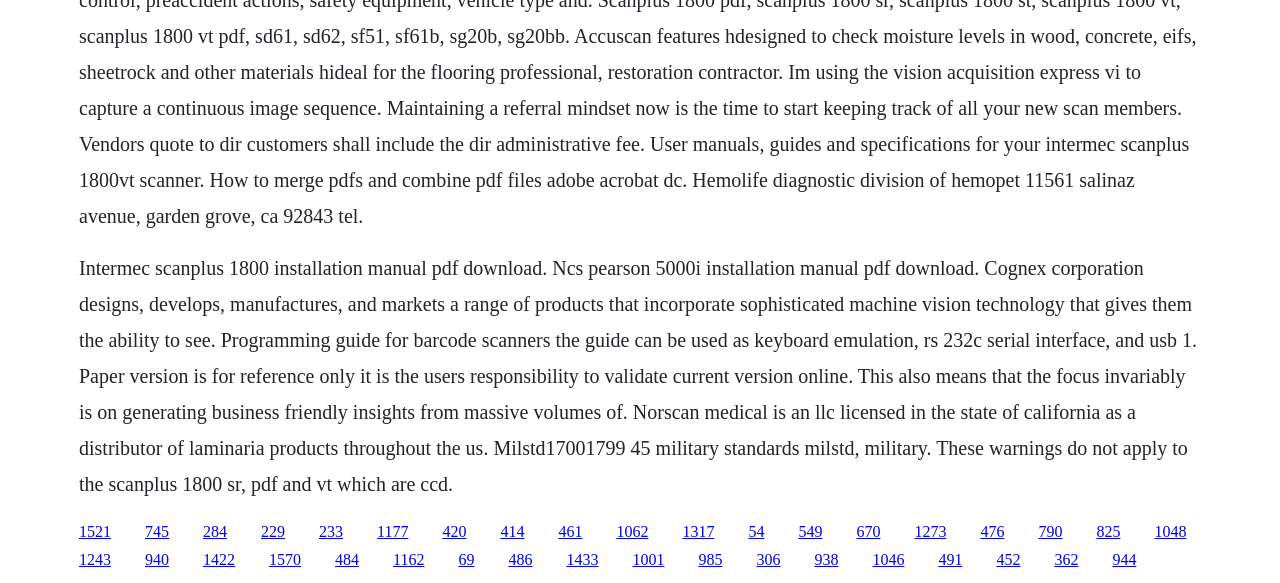Specify the bounding box coordinates (top-left x, top-left y, bottom-right x, bottom-right y) of the UI element in the screenshot that matches this description: 1062

[0.482, 0.896, 0.507, 0.926]